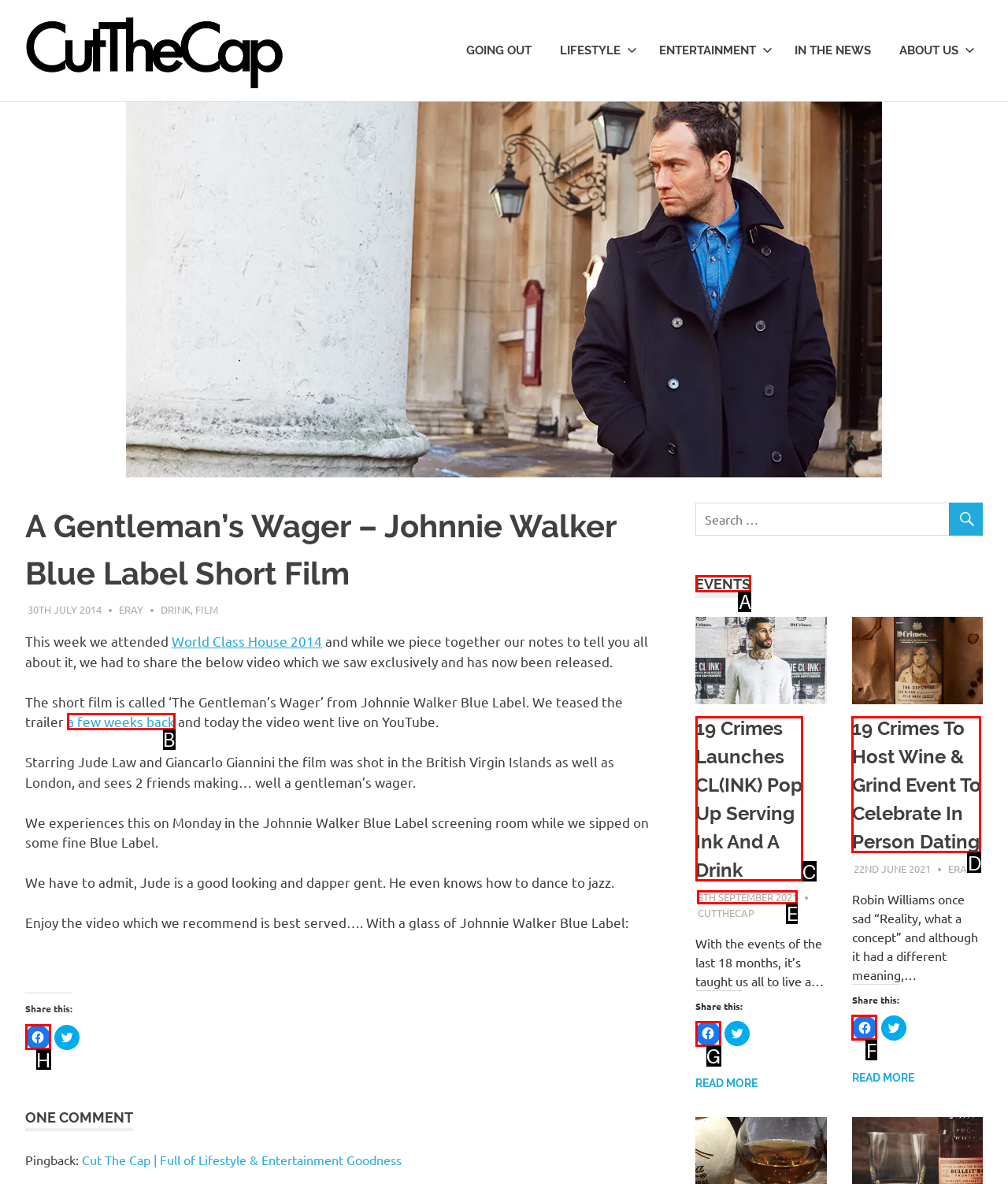For the task: Click on the 'EVENTS' link, tell me the letter of the option you should click. Answer with the letter alone.

A